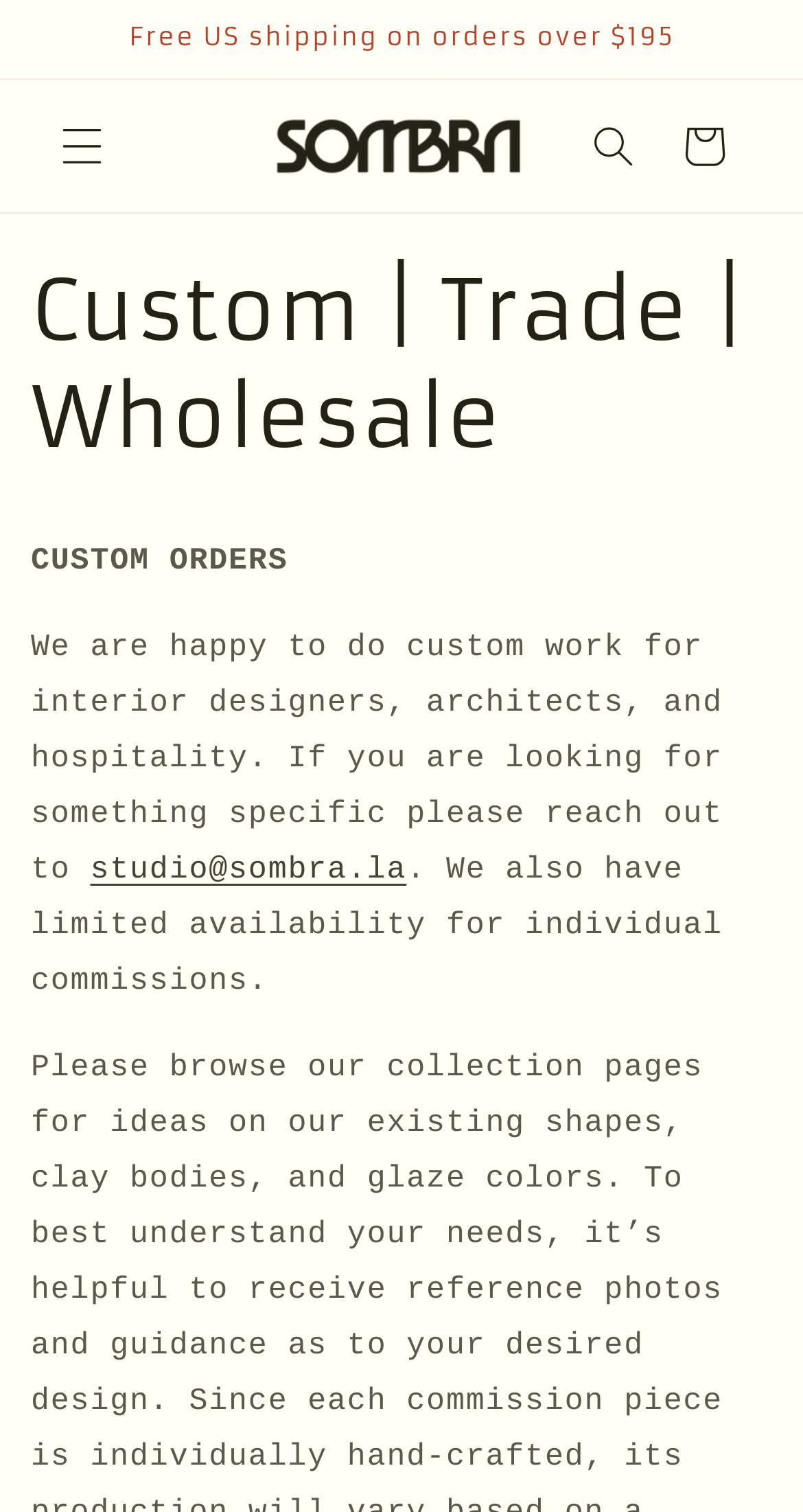Use a single word or phrase to answer the question:
What is the main topic of the page?

Custom orders